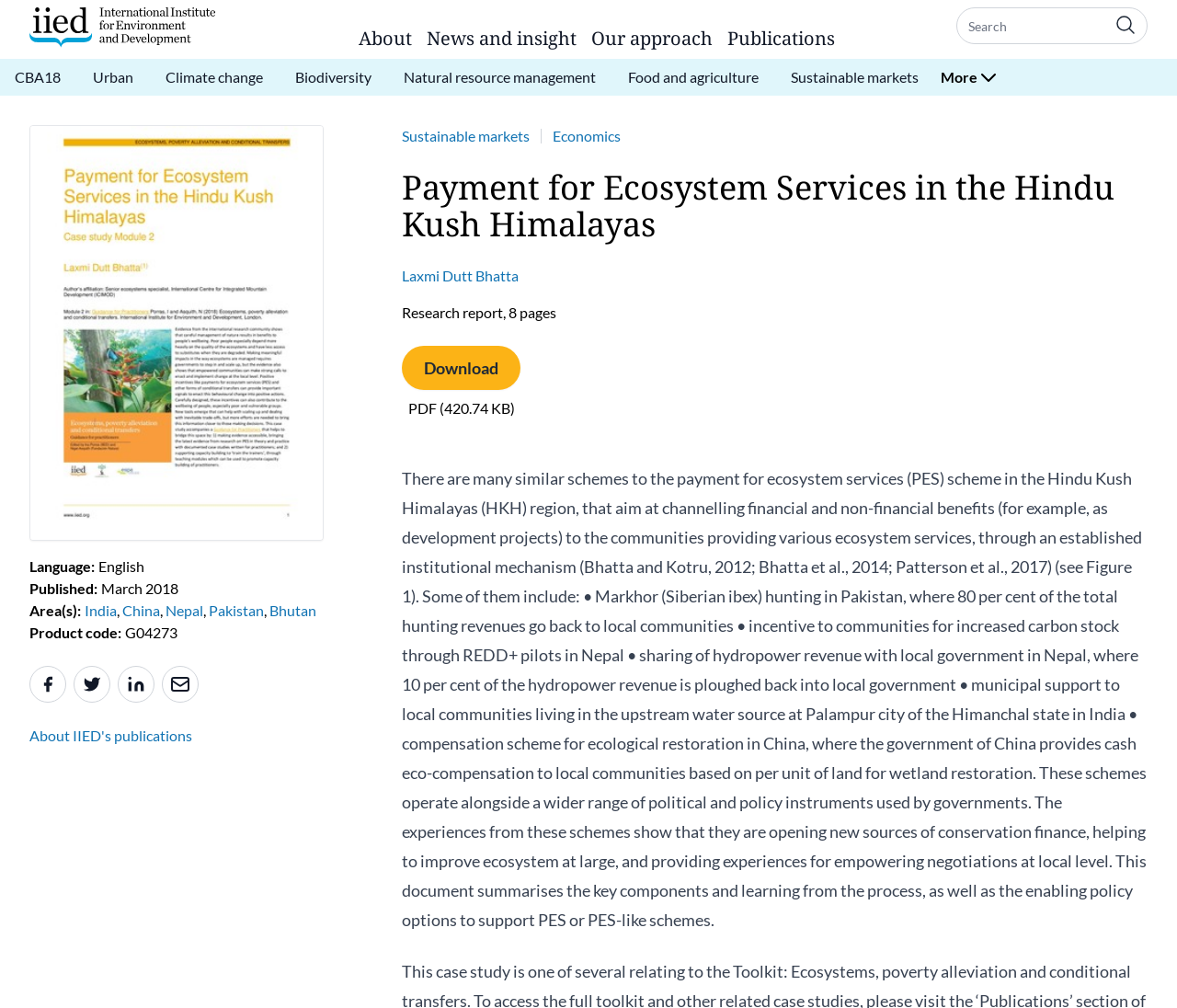By analyzing the image, answer the following question with a detailed response: When was the research report published?

I found the publication date of the research report by looking at the text element on the webpage, which is 'Published: March 2018'.